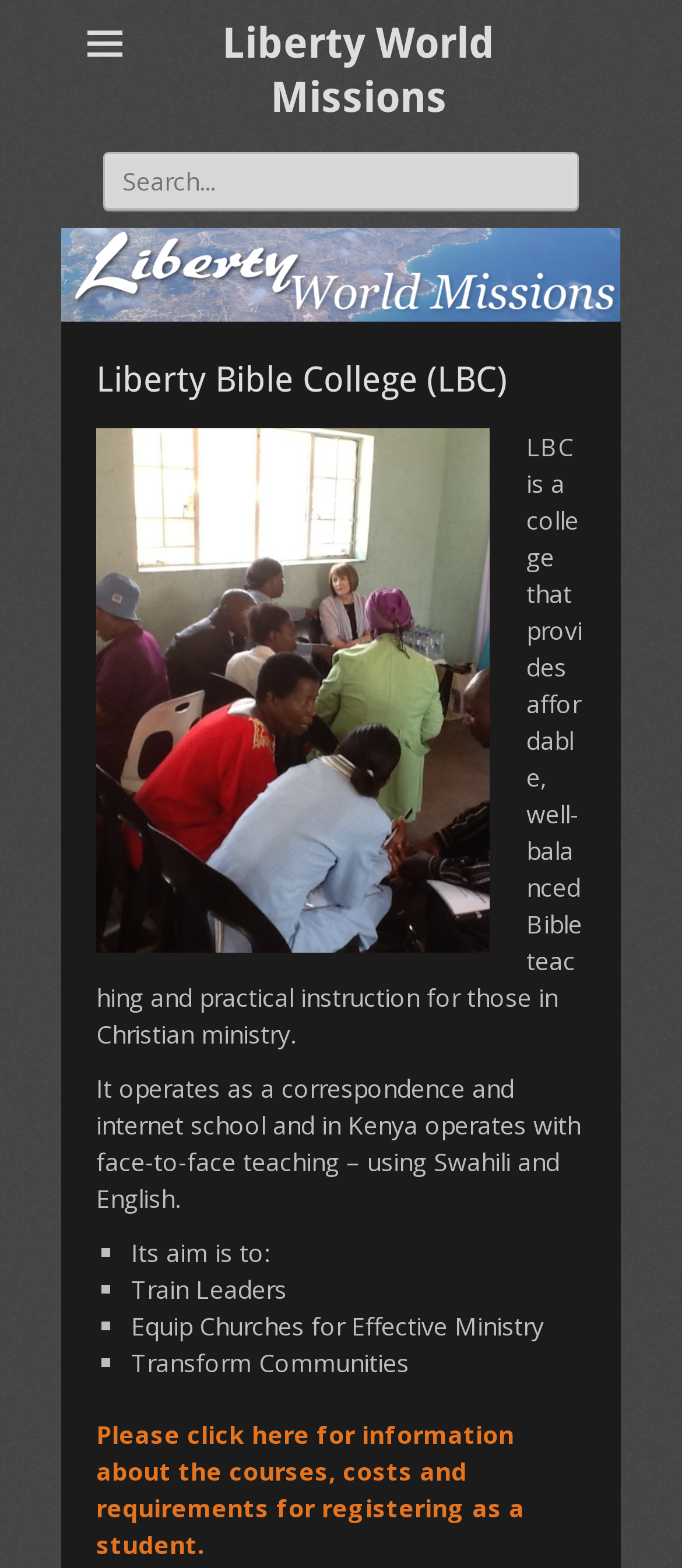Identify the primary heading of the webpage and provide its text.

Liberty World Missions